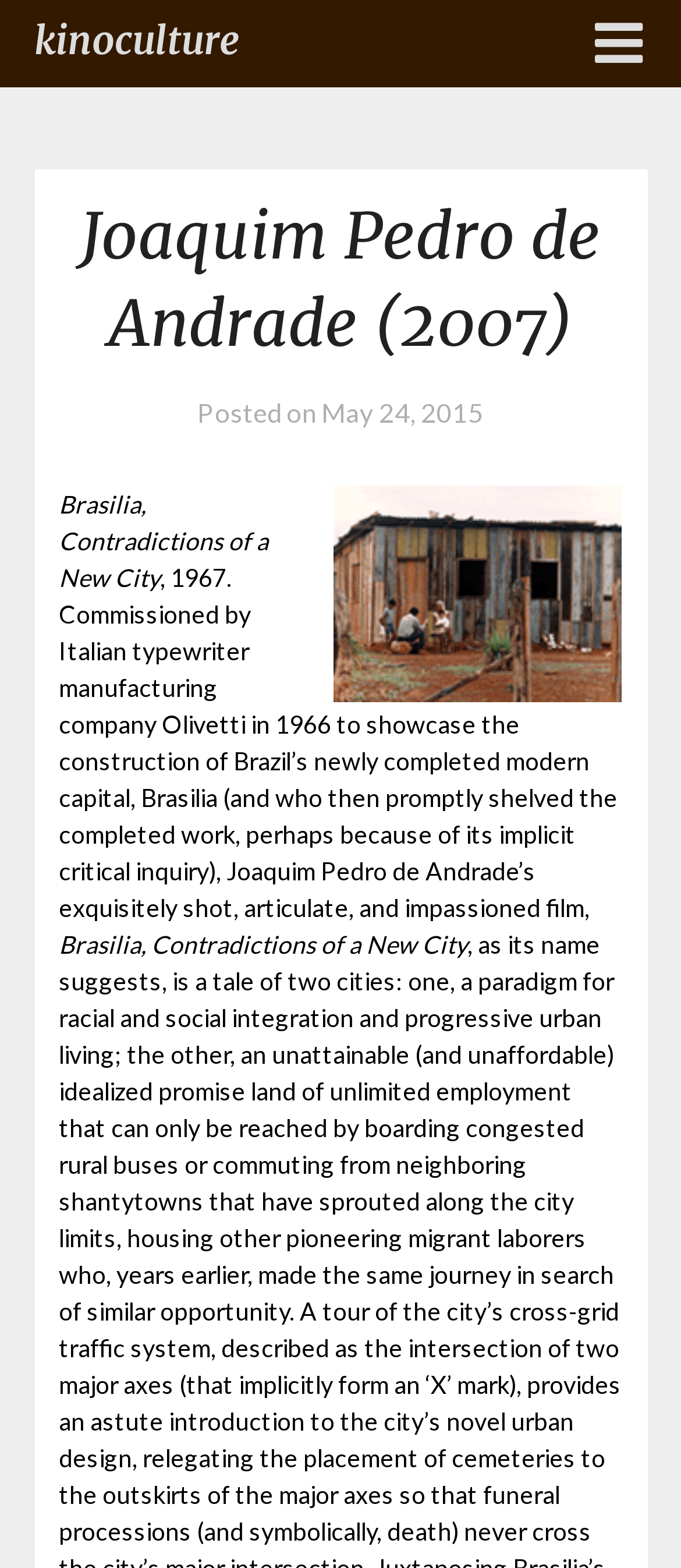What is the year the film was commissioned?
Answer with a single word or phrase by referring to the visual content.

1966